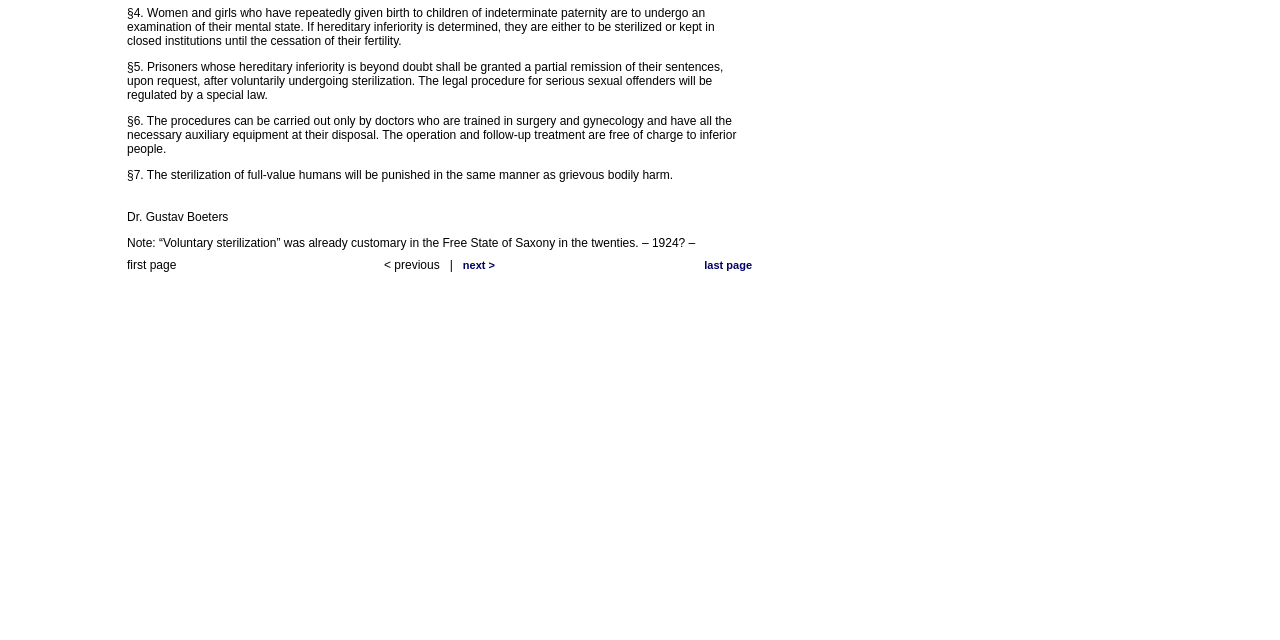Determine the bounding box coordinates in the format (top-left x, top-left y, bottom-right x, bottom-right y). Ensure all values are floating point numbers between 0 and 1. Identify the bounding box of the UI element described by: Privacy Policy

None